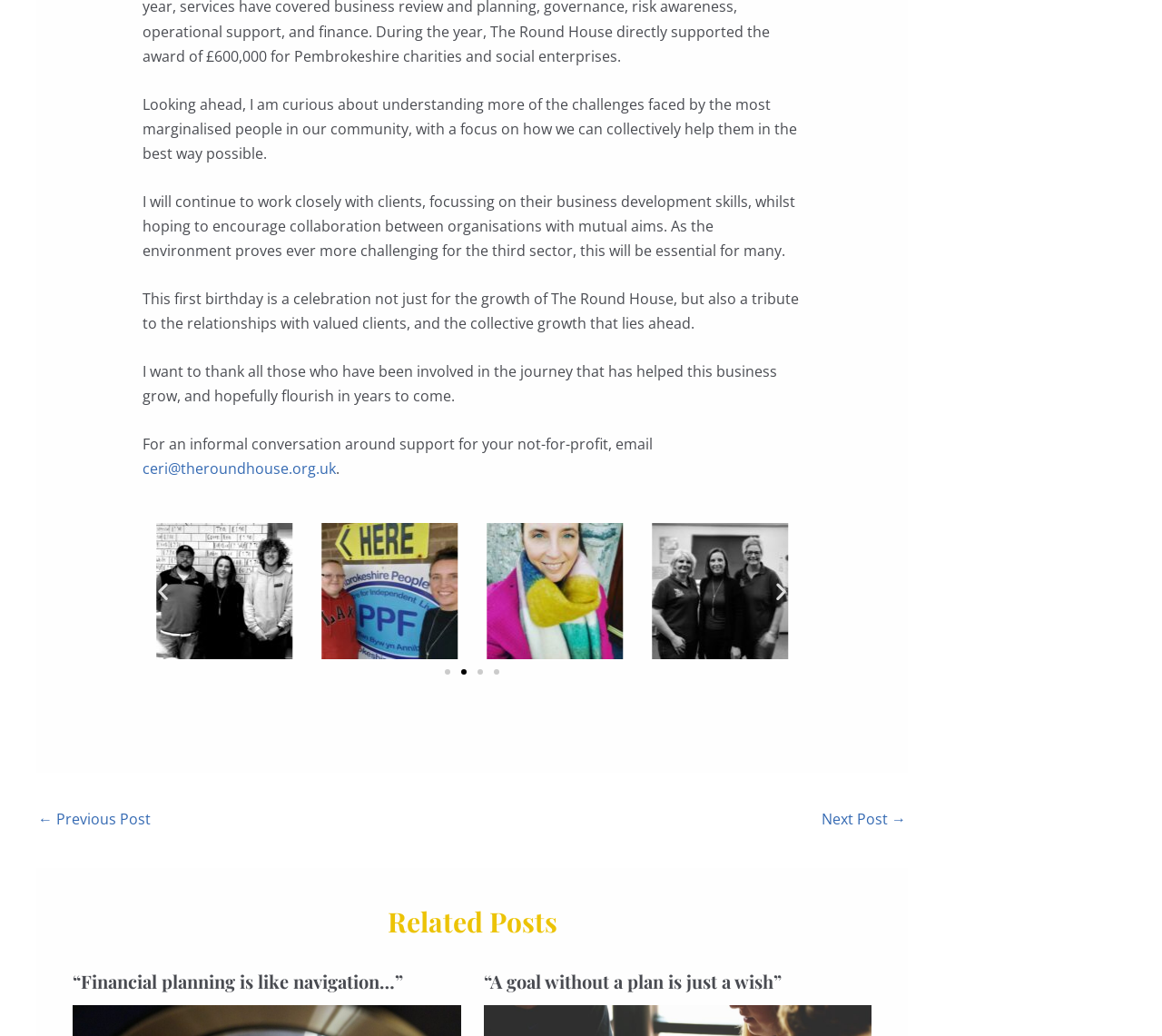Use the details in the image to answer the question thoroughly: 
What is the focus of the author's work?

The author mentions that they will continue to work closely with clients, focusing on their business development skills, which implies that the author's work is centered around helping clients improve their business skills.